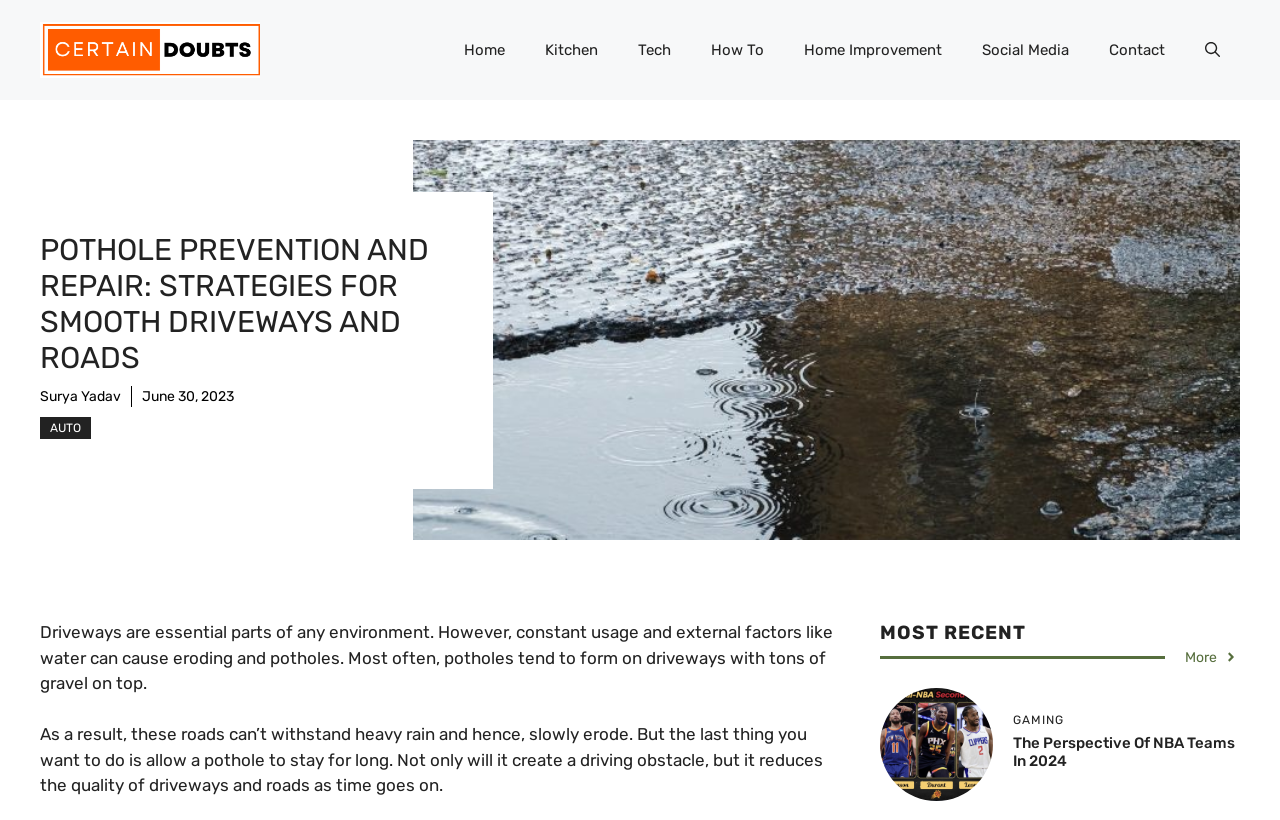Give a detailed overview of the webpage's appearance and contents.

The webpage is about pothole prevention and repair strategies for smooth driveways and roads. At the top, there is a banner with the site's name, "Certain Doubts", accompanied by an image. Below the banner, there is a primary navigation menu with links to various sections, including "Home", "Kitchen", "Tech", "How To", "Home Improvement", "Social Media", and "Contact". 

To the left of the navigation menu, there is a heading that displays the title of the article, "POTHOLE PREVENTION AND REPAIR: STRATEGIES FOR SMOOTH DRIVEWAYS AND ROADS". Below the title, there is a link to the author's name, "Surya Yadav", and a timestamp indicating the publication date, "June 30, 2023". 

Further down, there is a figure with two blocks of text that provide an introduction to the importance of driveways and the consequences of potholes. The text explains that driveways are essential parts of any environment, but constant usage and external factors like water can cause eroding and potholes. It also warns that allowing potholes to stay for long can create driving obstacles and reduce the quality of driveways and roads over time.

On the right side of the page, there is a section with a heading "MOST RECENT" and a link to "More". Below this section, there is a figure with a link to an article titled "The Perspective Of NBA Teams In 2024" under a heading "GAMING".